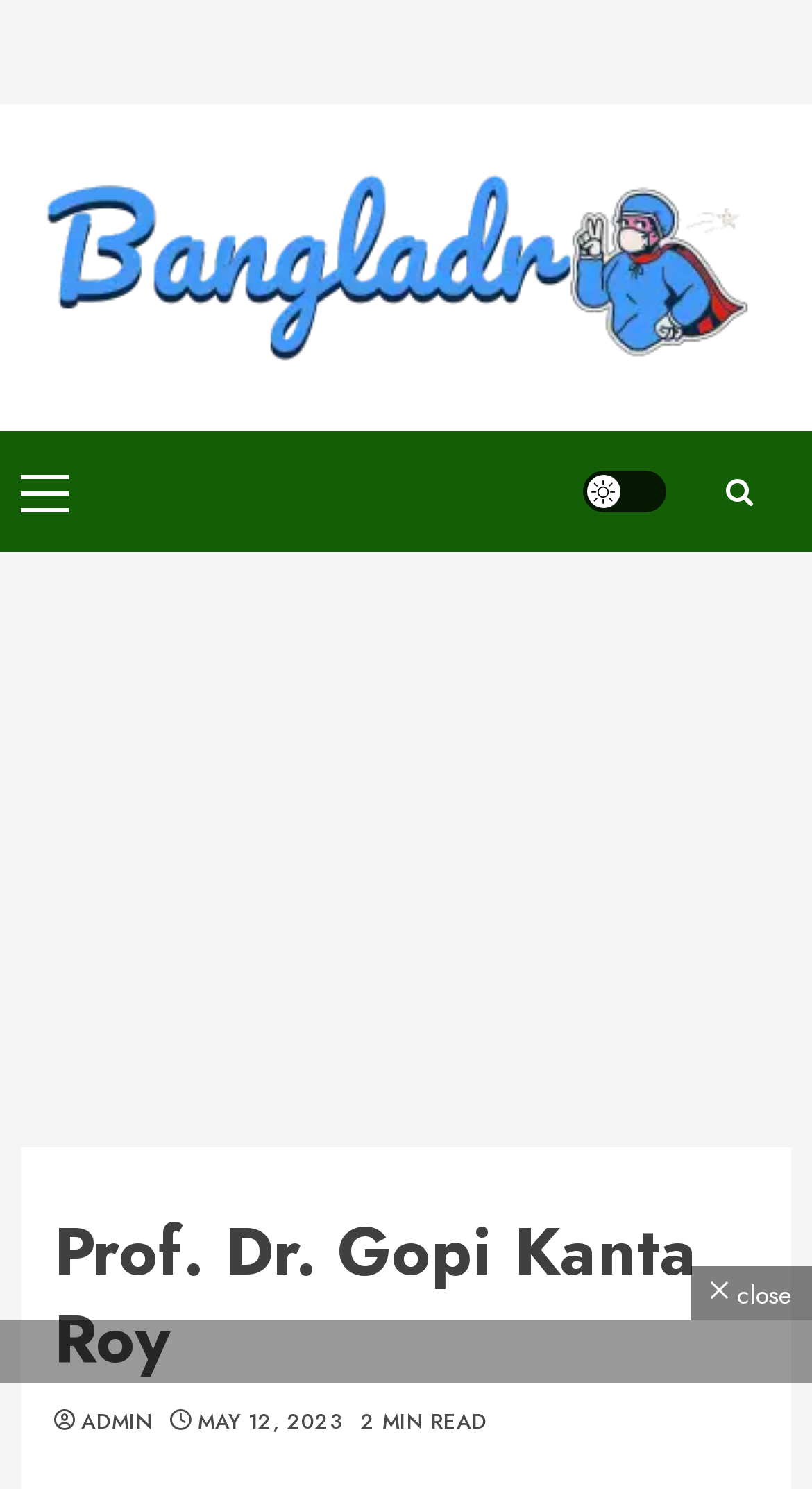What is the name of the doctor on this webpage?
Give a one-word or short phrase answer based on the image.

Prof. Dr. Gopi Kanta Roy